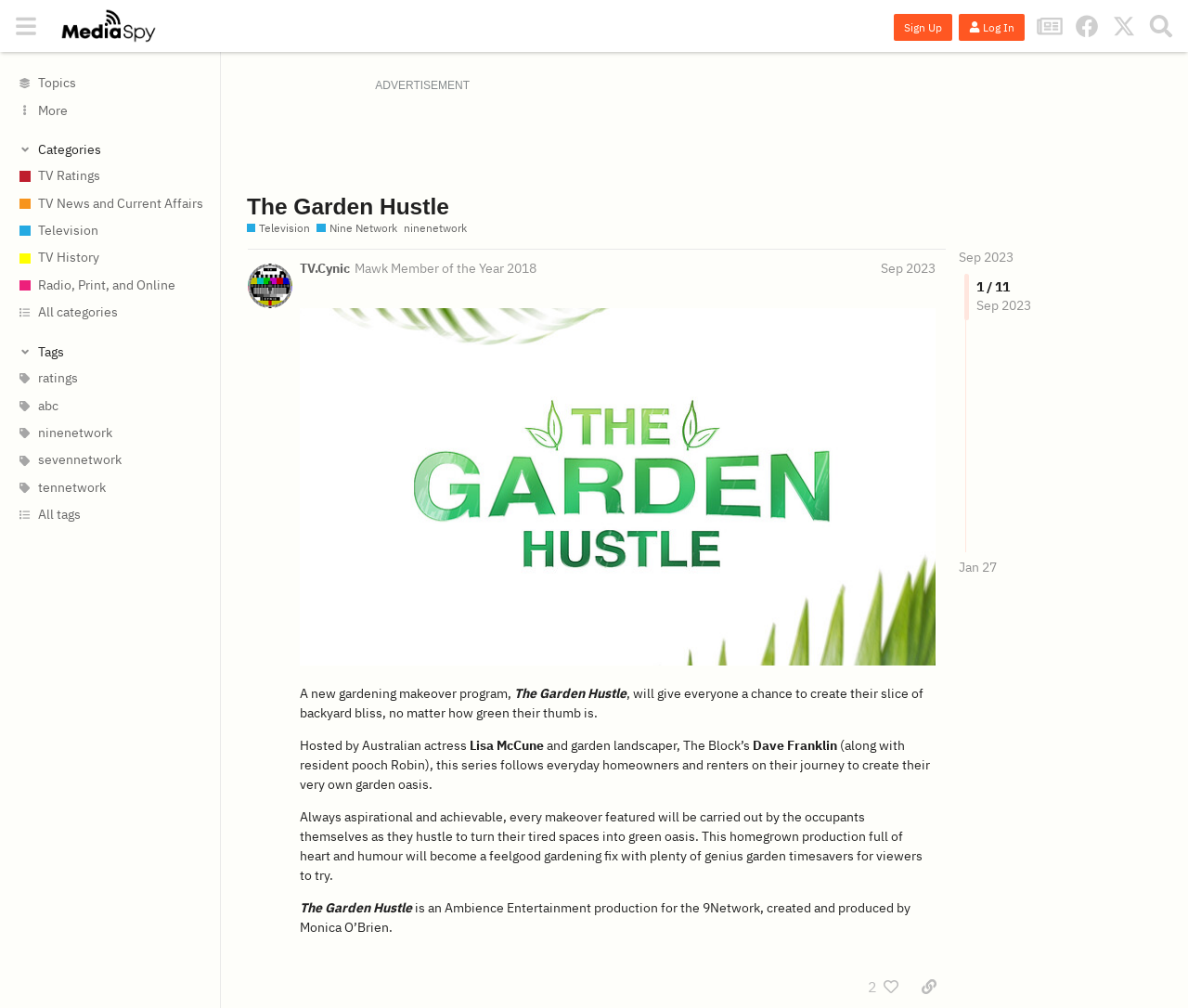What is the name of the gardening makeover program? Look at the image and give a one-word or short phrase answer.

The Garden Hustle